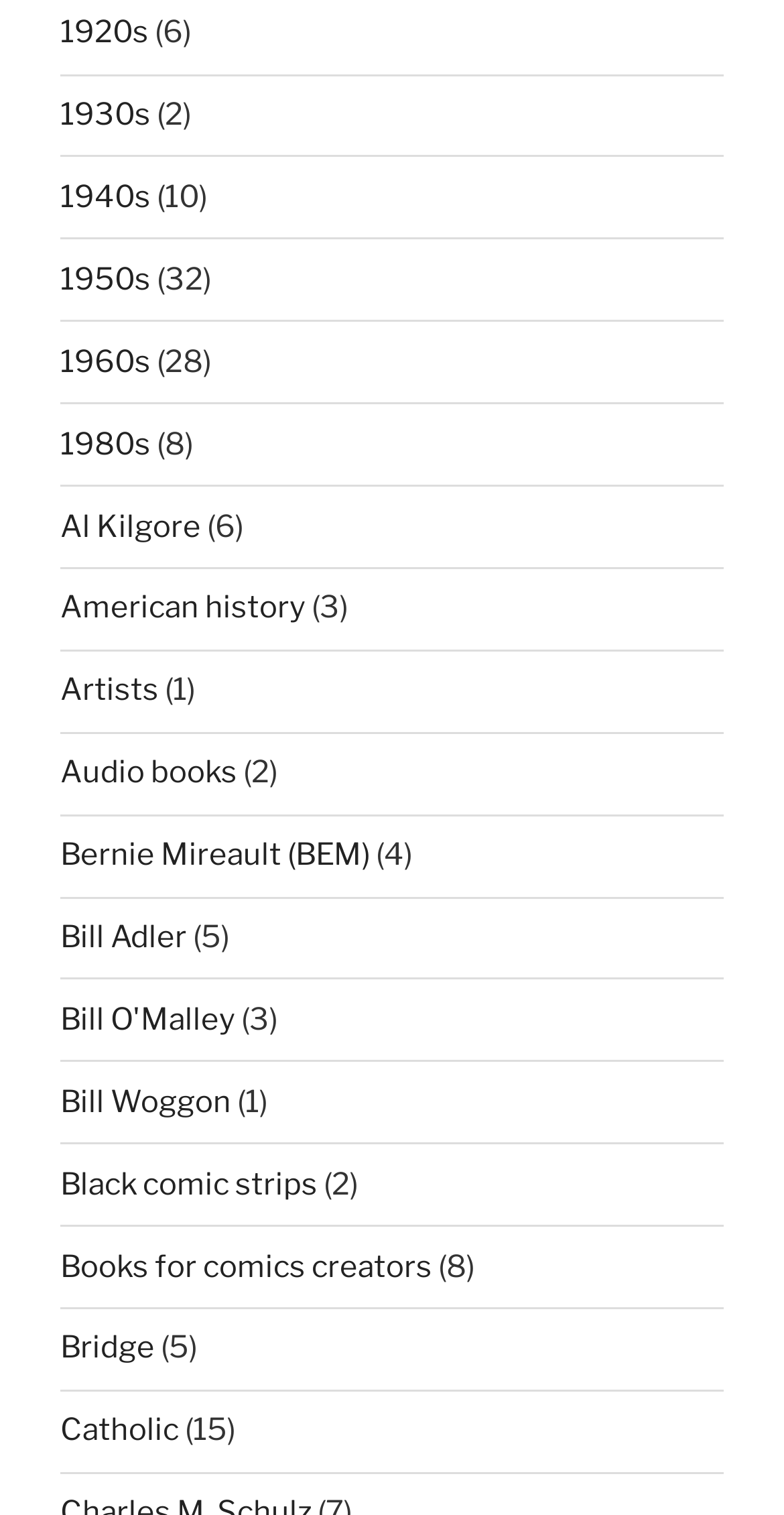Please find the bounding box coordinates of the element's region to be clicked to carry out this instruction: "Read about Black comic strips".

[0.077, 0.769, 0.405, 0.793]